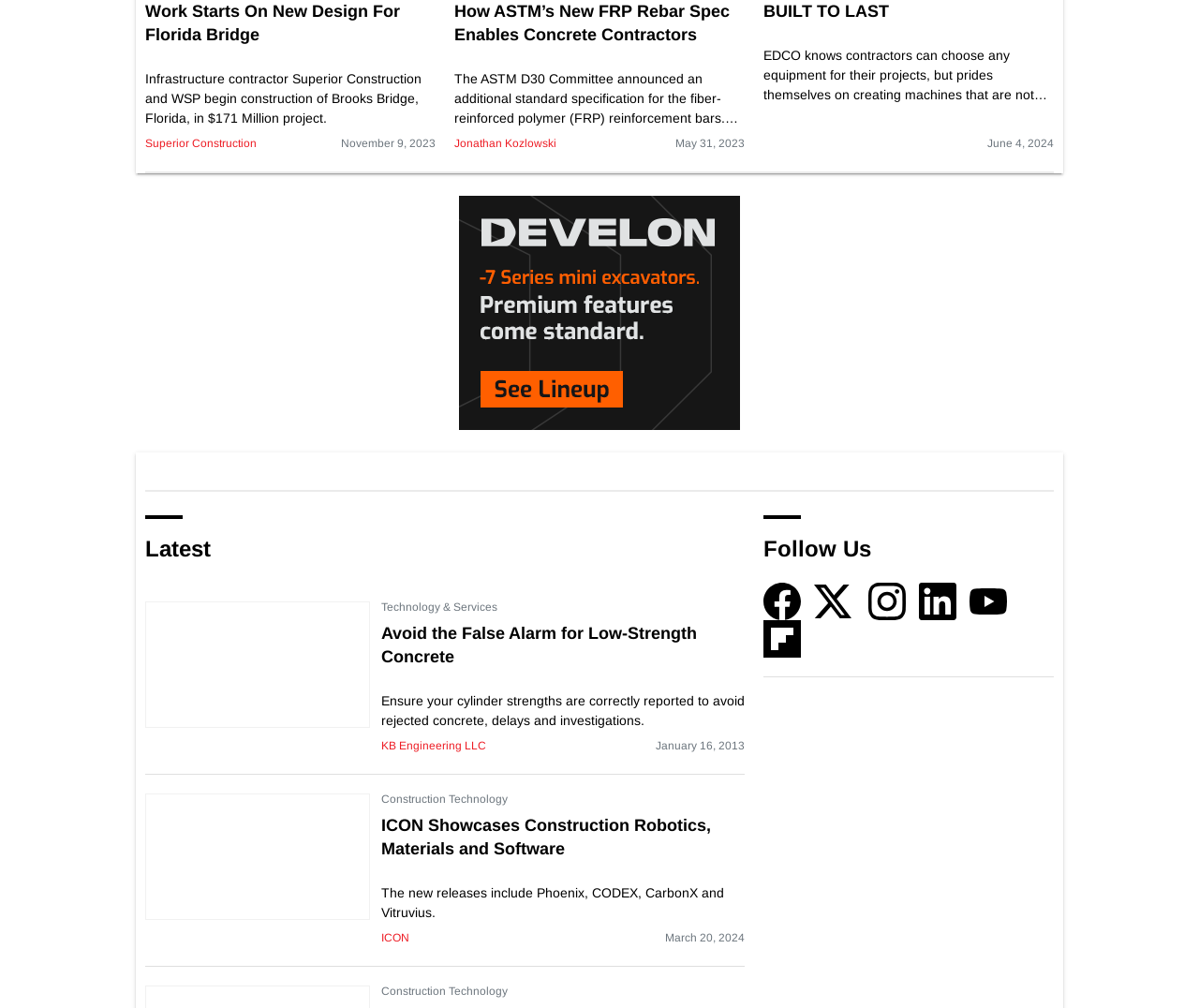What type of content is categorized under 'Construction Technology'?
Please give a detailed and elaborate answer to the question based on the image.

The webpage has a section categorized under 'Construction Technology' which mentions 'ICON Showcases Construction Robotics, Materials and Software', indicating that the type of content categorized under 'Construction Technology' includes robotics, materials, and software.